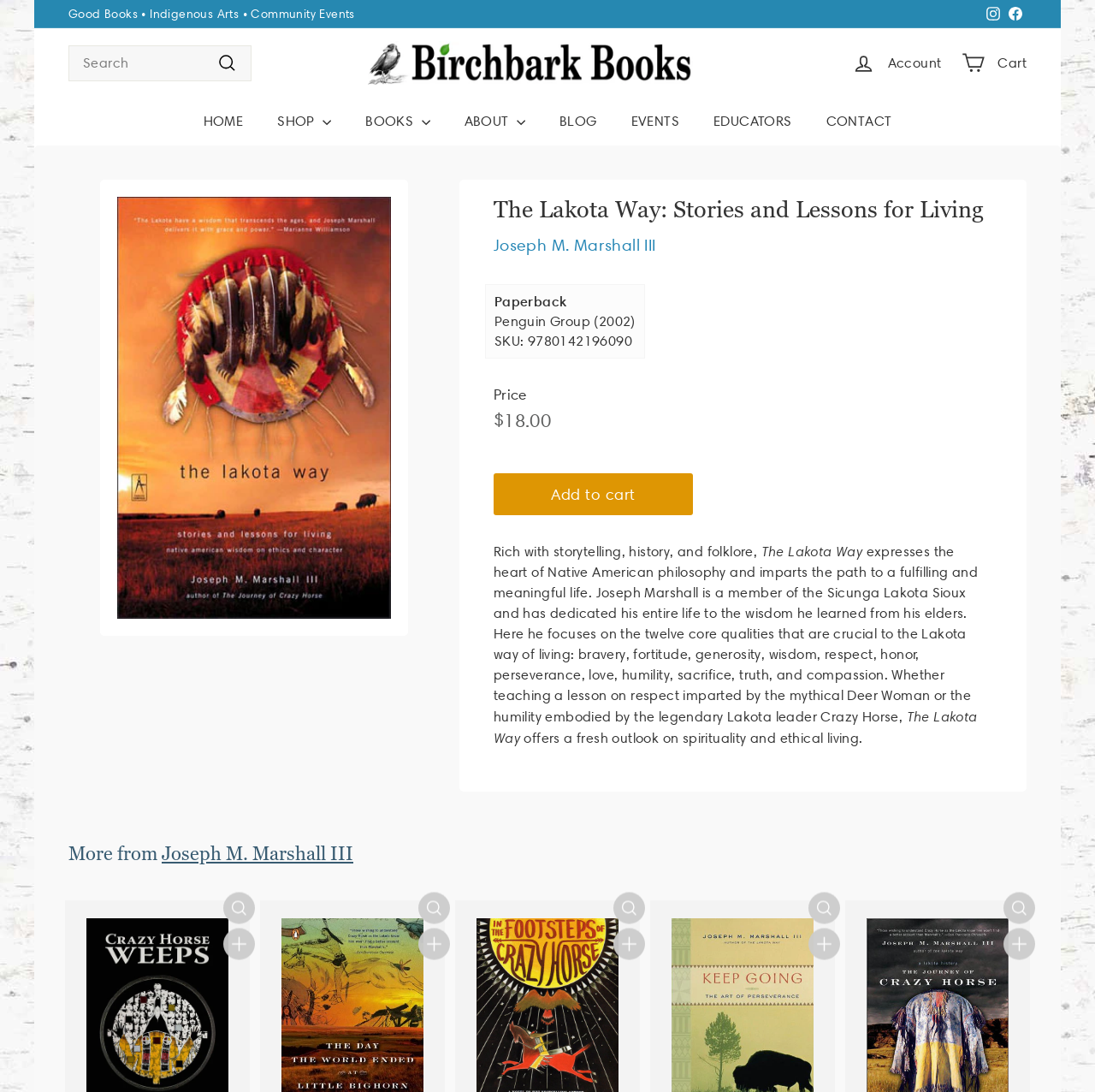Bounding box coordinates are specified in the format (top-left x, top-left y, bottom-right x, bottom-right y). All values are floating point numbers bounded between 0 and 1. Please provide the bounding box coordinate of the region this sentence describes: CONTACT

[0.739, 0.09, 0.83, 0.133]